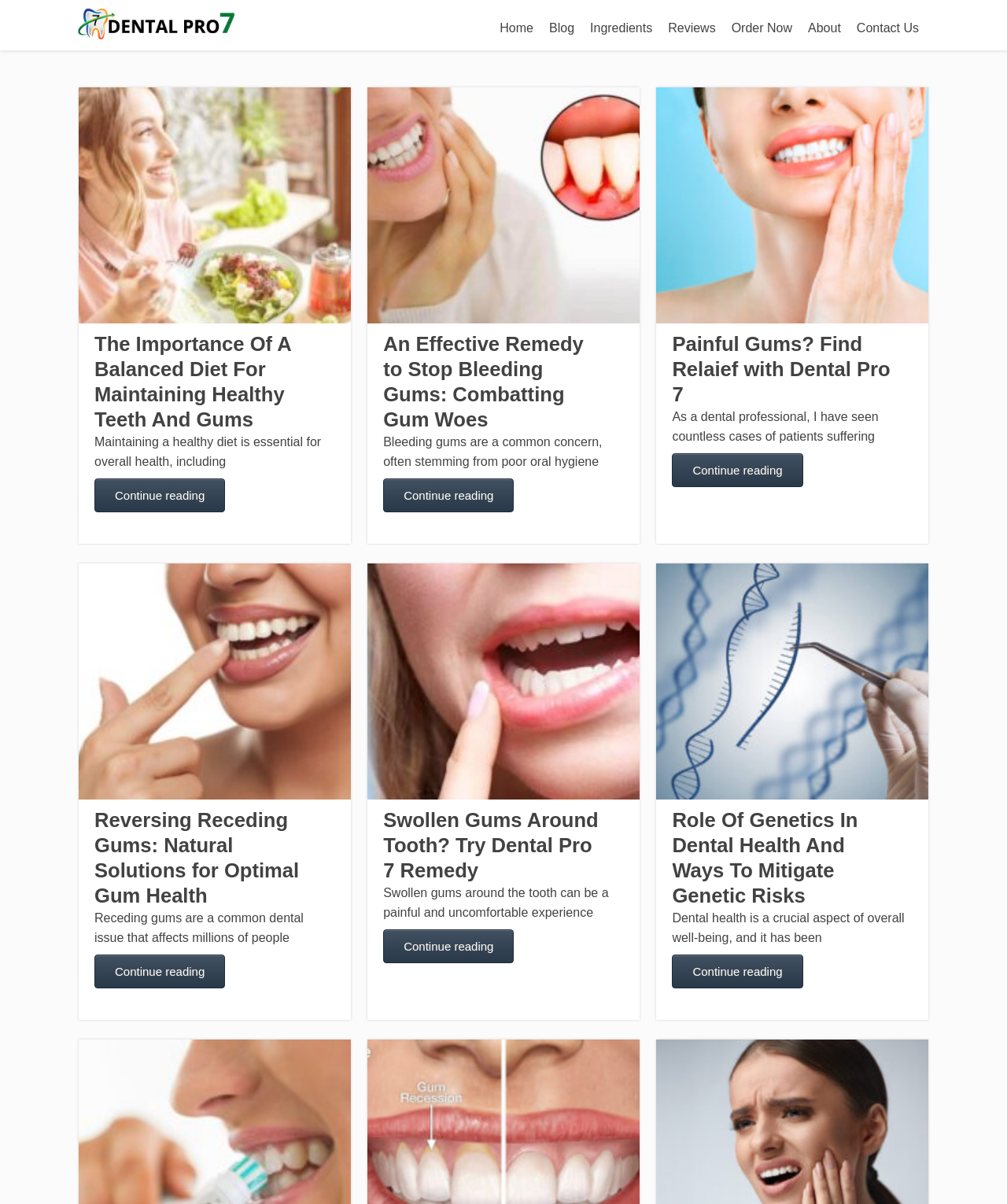What is the topic of the first article? Refer to the image and provide a one-word or short phrase answer.

Balanced diet for healthy teeth and gums